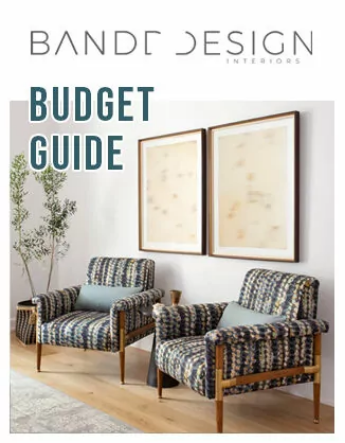Please answer the following question using a single word or phrase: 
How many armchairs are featured in the image?

Two